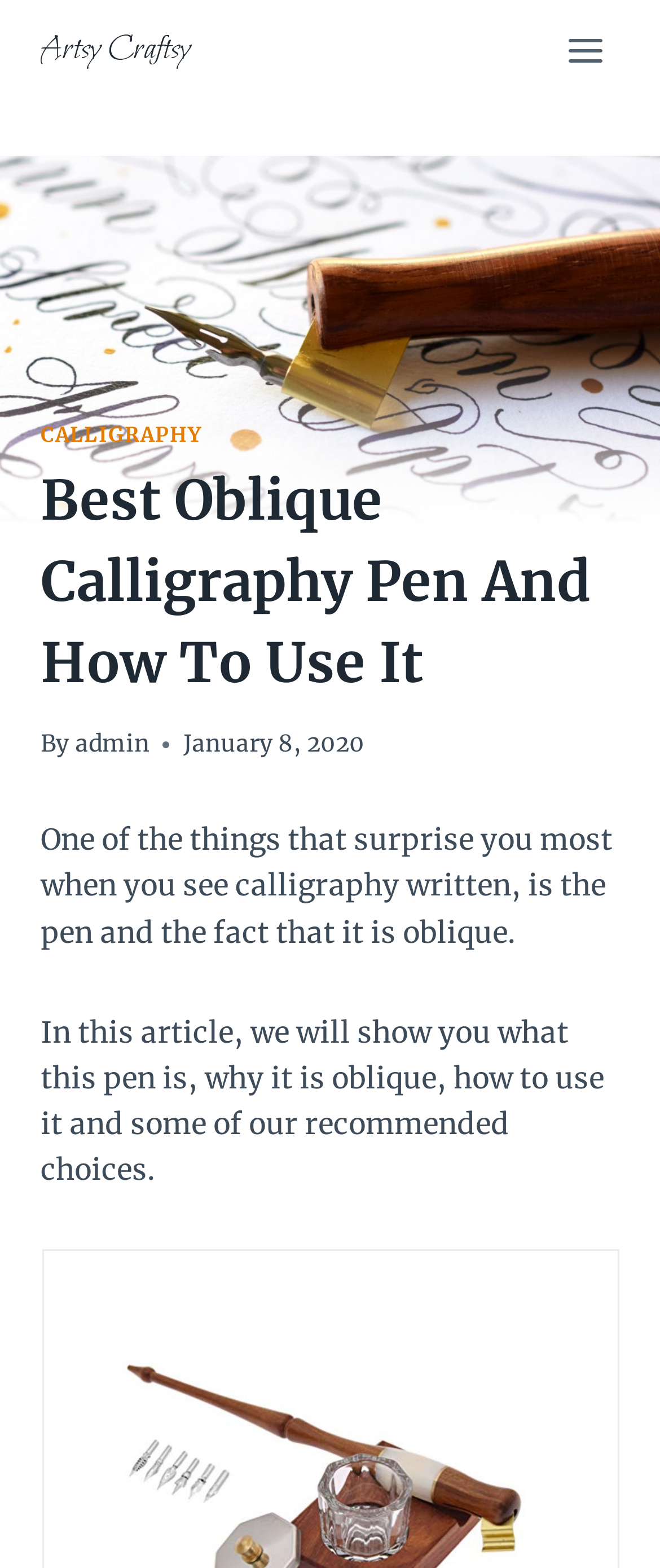Give a one-word or short phrase answer to the question: 
What is the topic of the article?

Oblique Calligraphy Pen